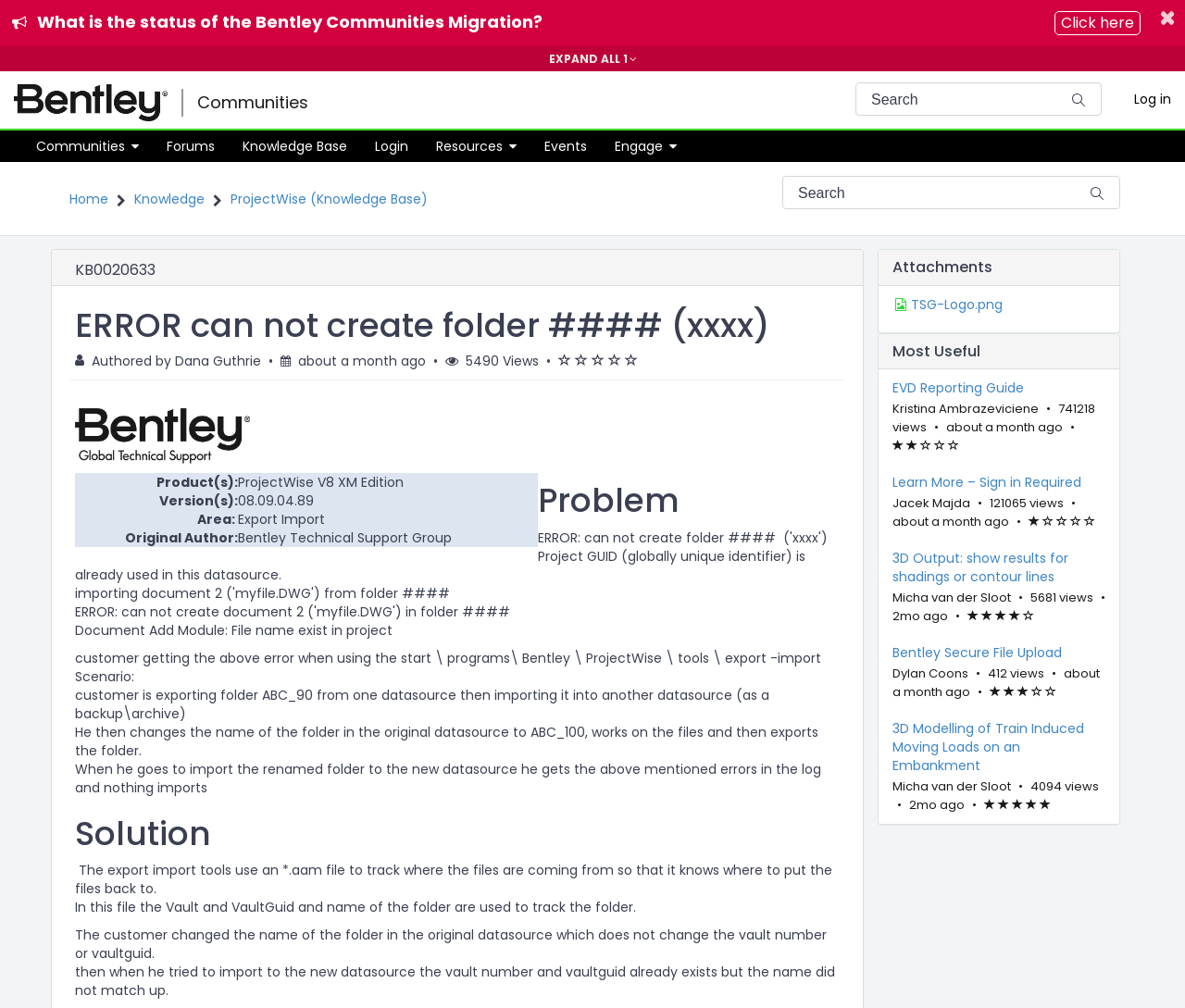Given the element description, predict the bounding box coordinates in the format (top-left x, top-left y, bottom-right x, bottom-right y). Make sure all values are between 0 and 1. Here is the element description: Bentley Secure File Upload

[0.753, 0.638, 0.933, 0.657]